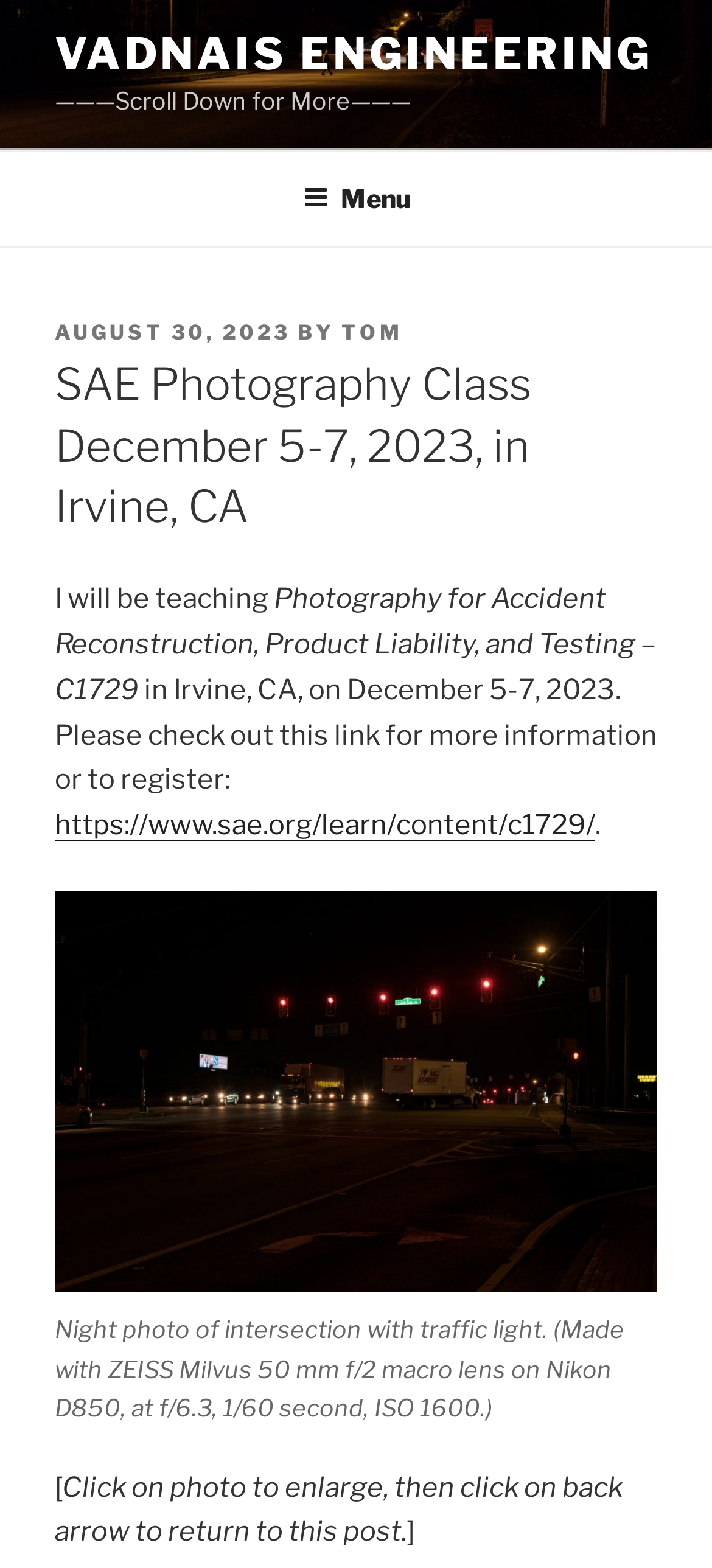What is the main heading of this webpage? Please extract and provide it.

SAE Photography Class December 5-7, 2023, in Irvine, CA